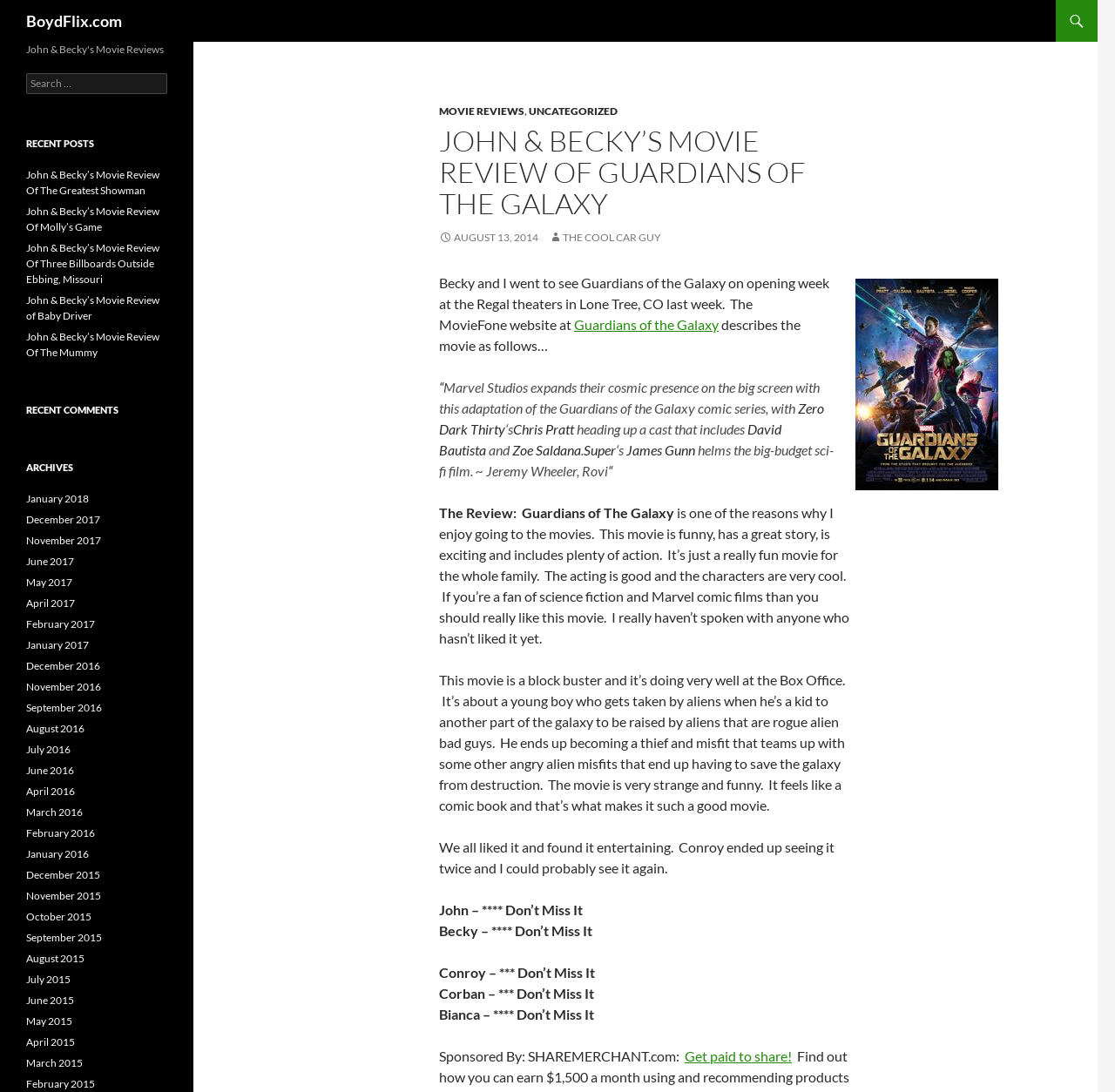Give an in-depth explanation of the webpage layout and content.

This webpage is a movie review page from BoydFlix.com, specifically reviewing the movie "Guardians of the Galaxy". At the top, there is a heading "BoydFlix.com" and a navigation menu with links to "MOVIE REVIEWS", "UNCATEGORIZED", and other categories. Below this, there is a heading "JOHN & BECKY'S MOVIE REVIEW OF GUARDIANS OF THE GALAXY" with a link to the review date "AUGUST 13, 2014".

The main content of the page is a review of the movie, written in a conversational tone. The review is divided into several paragraphs, with the first paragraph introducing the movie and the authors' experience watching it. The subsequent paragraphs provide a brief summary of the movie's plot, followed by the authors' opinions and ratings.

To the right of the main content, there is an image of the movie poster. Below the main content, there are ratings from John, Becky, Conroy, and Bianca, each with a brief comment.

On the left side of the page, there are several sections, including "RECENT POSTS" with links to other movie reviews, "RECENT COMMENTS", and "ARCHIVES" with links to reviews from different months and years. There is also a search box at the top left corner of the page.

Overall, the webpage is dedicated to providing a detailed review of the movie "Guardians of the Galaxy" from the perspective of John and Becky, with additional features and links to other reviews and content on the site.